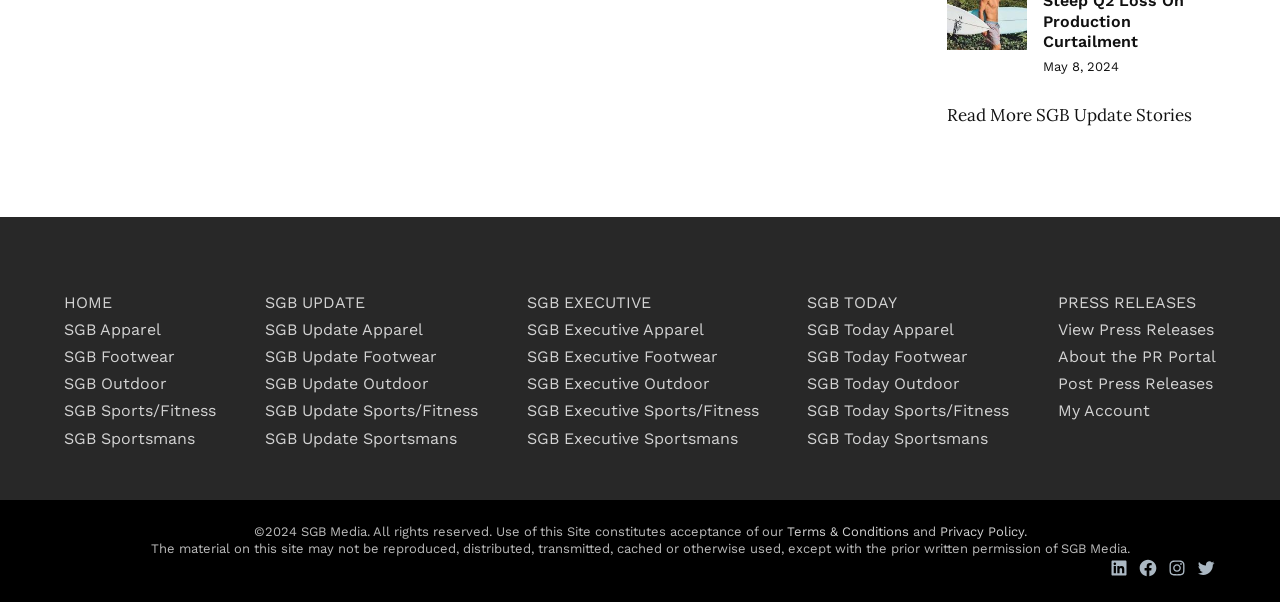What is the date mentioned on the webpage?
Please give a detailed and elaborate explanation in response to the question.

The date 'May 8, 2024' is mentioned on the webpage, which can be found in the StaticText element with the text 'May 8, 2024' at the top of the webpage.